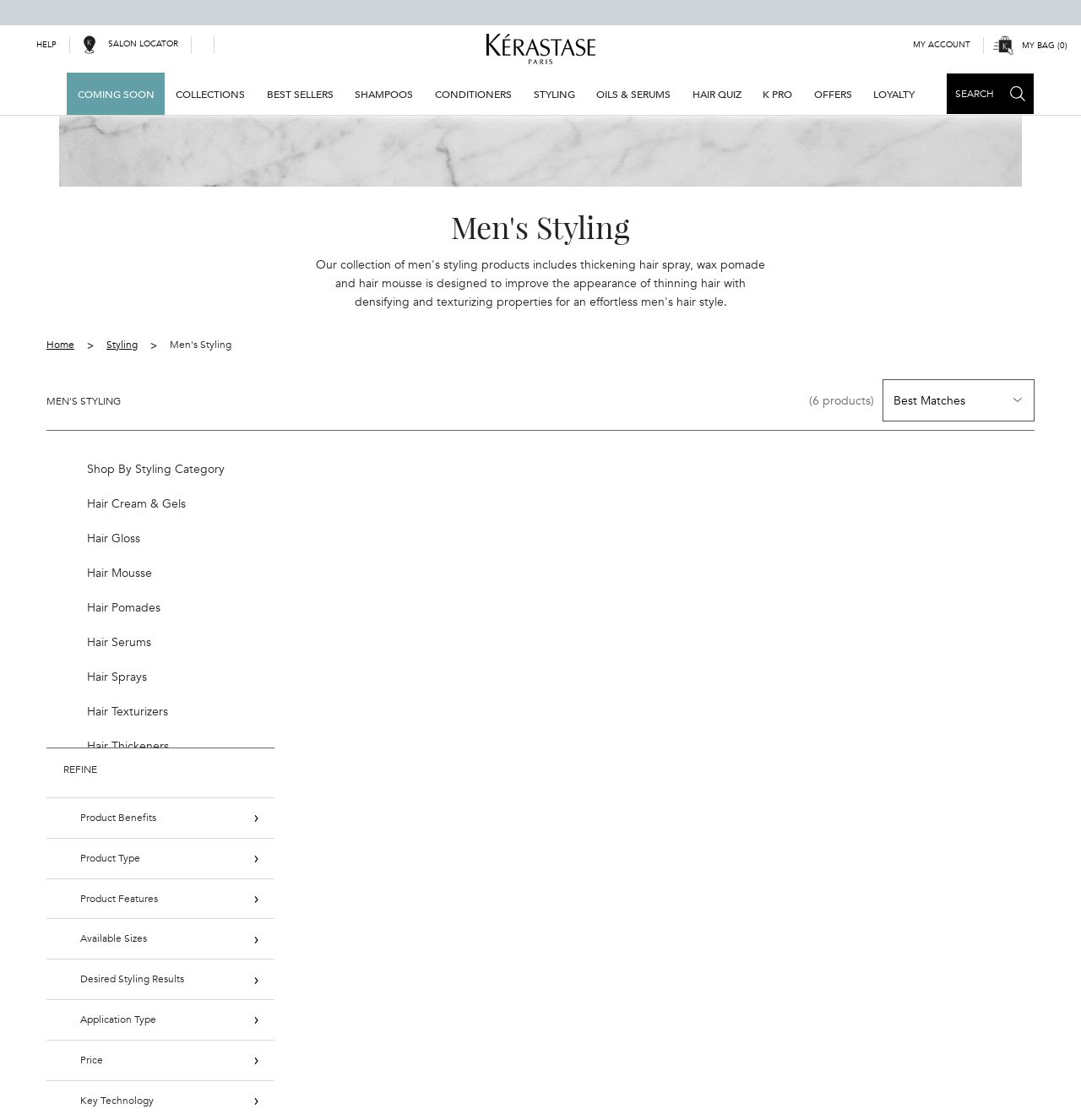Respond to the question below with a single word or phrase: What type of hair care products are offered on this webpage?

Men's styling products